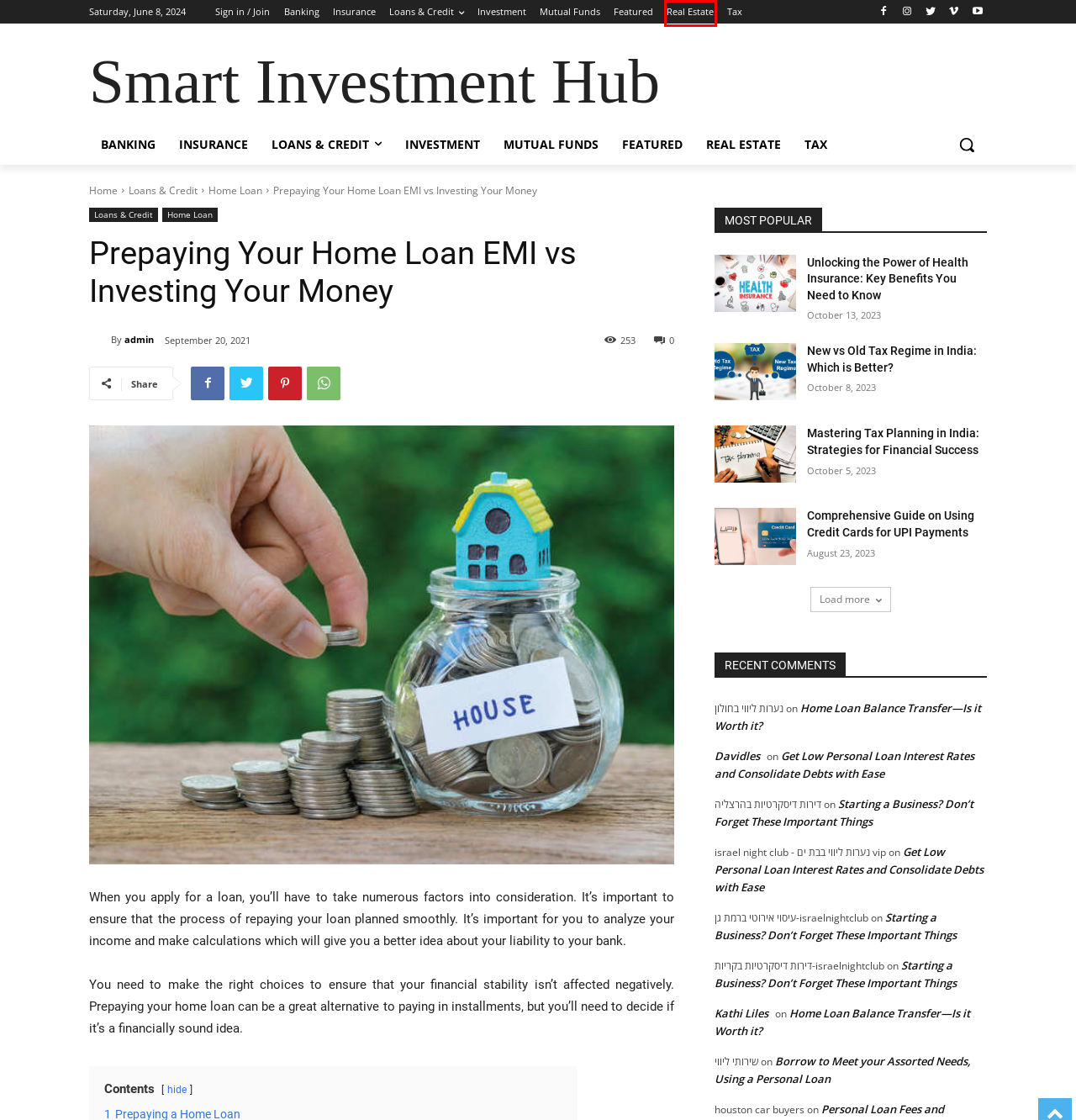You are given a screenshot of a webpage with a red rectangle bounding box. Choose the best webpage description that matches the new webpage after clicking the element in the bounding box. Here are the candidates:
A. Home - Smart Investment Hub
B. Unlocking The Power Of Health Insurance: Key Benefits You Need To Know - Smart Investment Hub
C. Real Estate - Smart Investment Hub
D. Mastering Tax Planning In India: Strategies For Financial Success - Smart Investment Hub
E. Featured - Smart Investment Hub
F. Tax - Smart Investment Hub
G. Admin - Smart Investment Hub
H. Get Low Personal Loan Interest Rates And Consolidate Debts With Ease - Smart Investment Hub

C